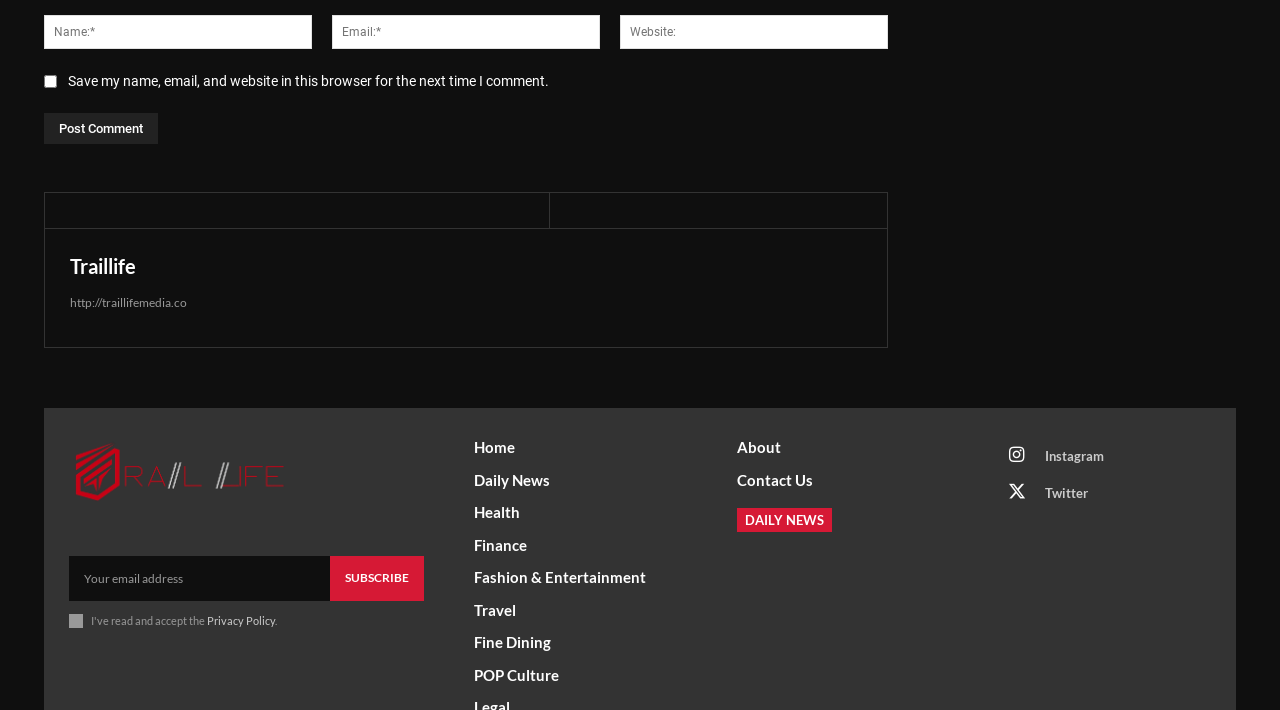Please identify the bounding box coordinates of the clickable area that will allow you to execute the instruction: "Visit the 'About' page".

[0.575, 0.617, 0.741, 0.645]